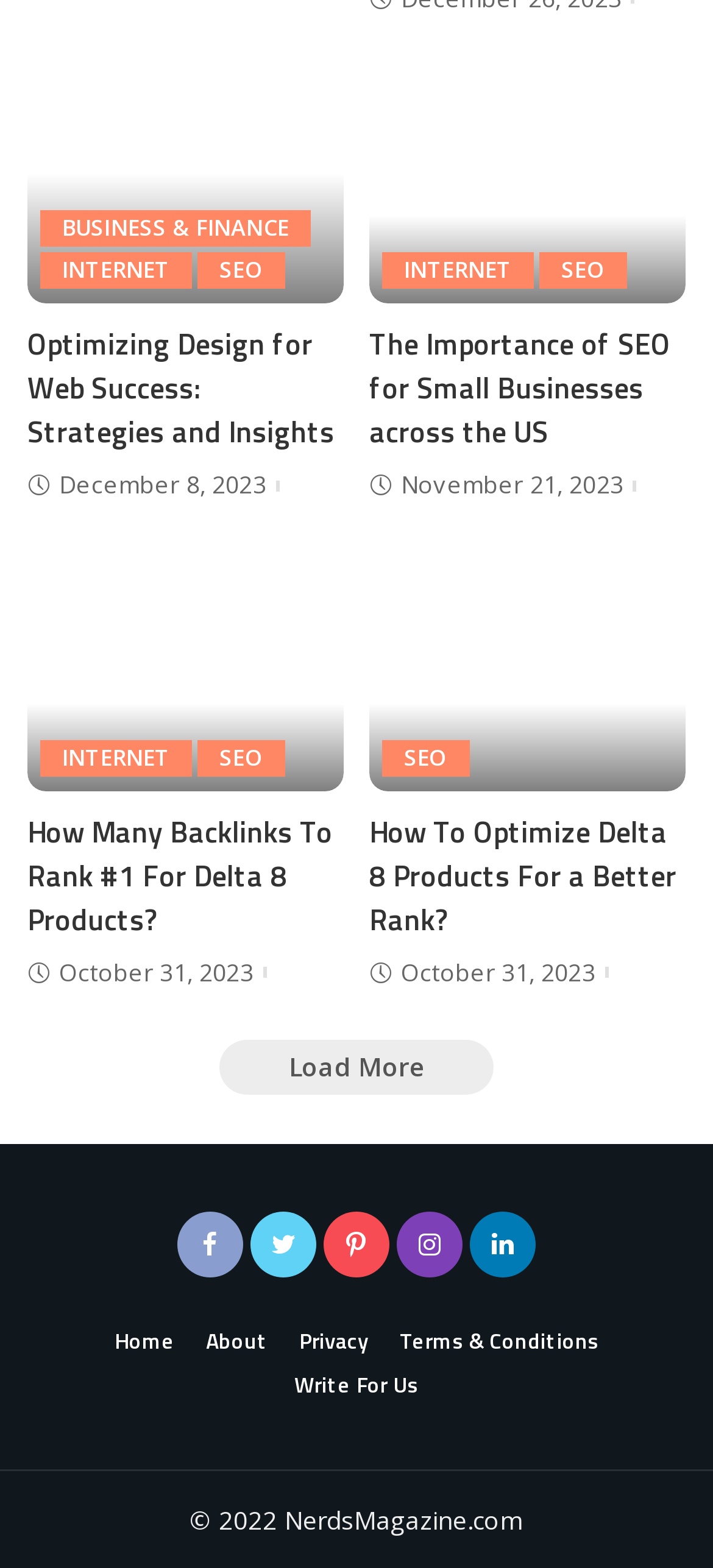What categories are listed on this page?
Based on the image, give a concise answer in the form of a single word or short phrase.

BUSINESS & FINANCE, INTERNET, SEO